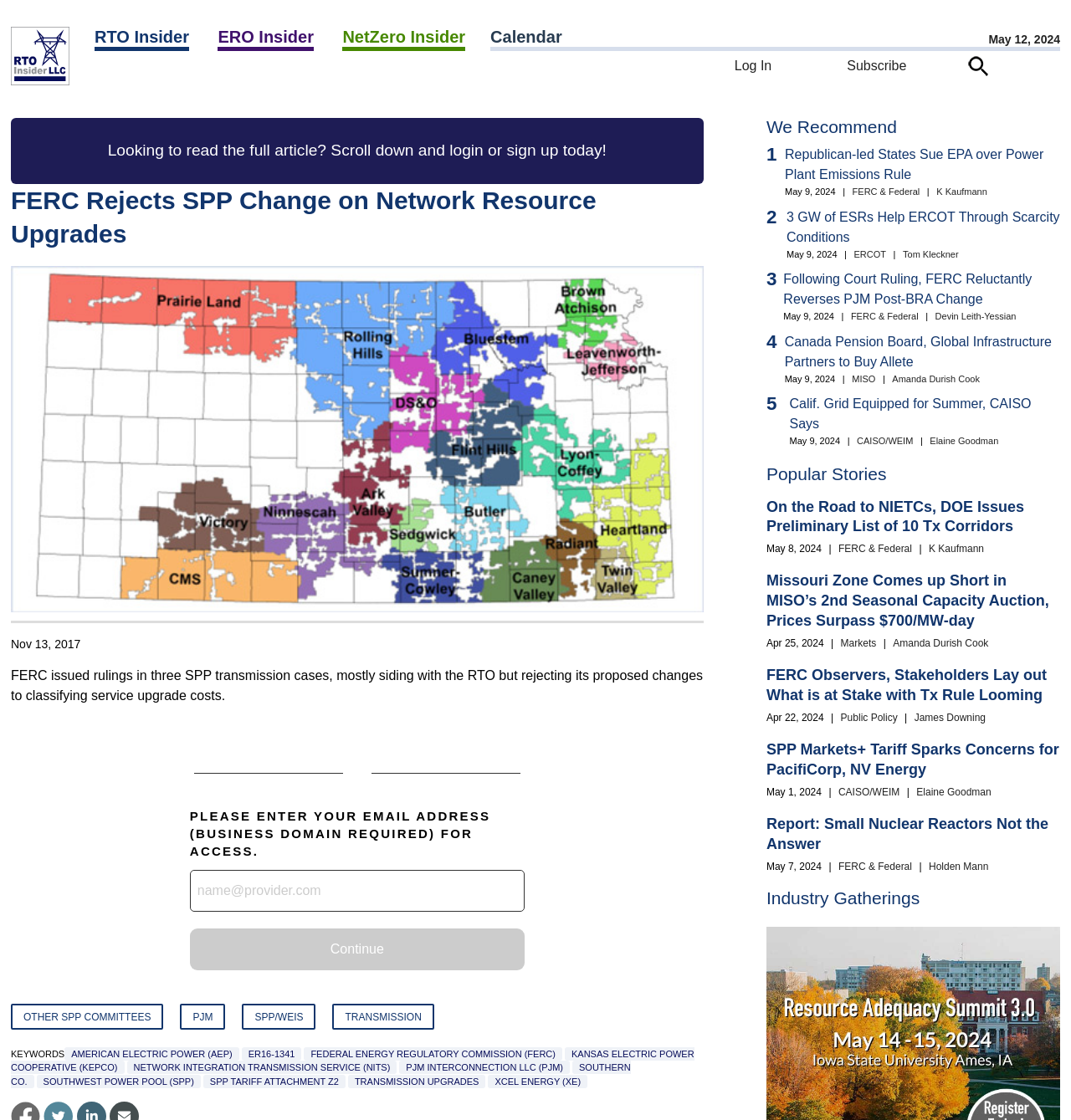Find the bounding box of the web element that fits this description: "NetZero Insider".

[0.32, 0.024, 0.434, 0.046]